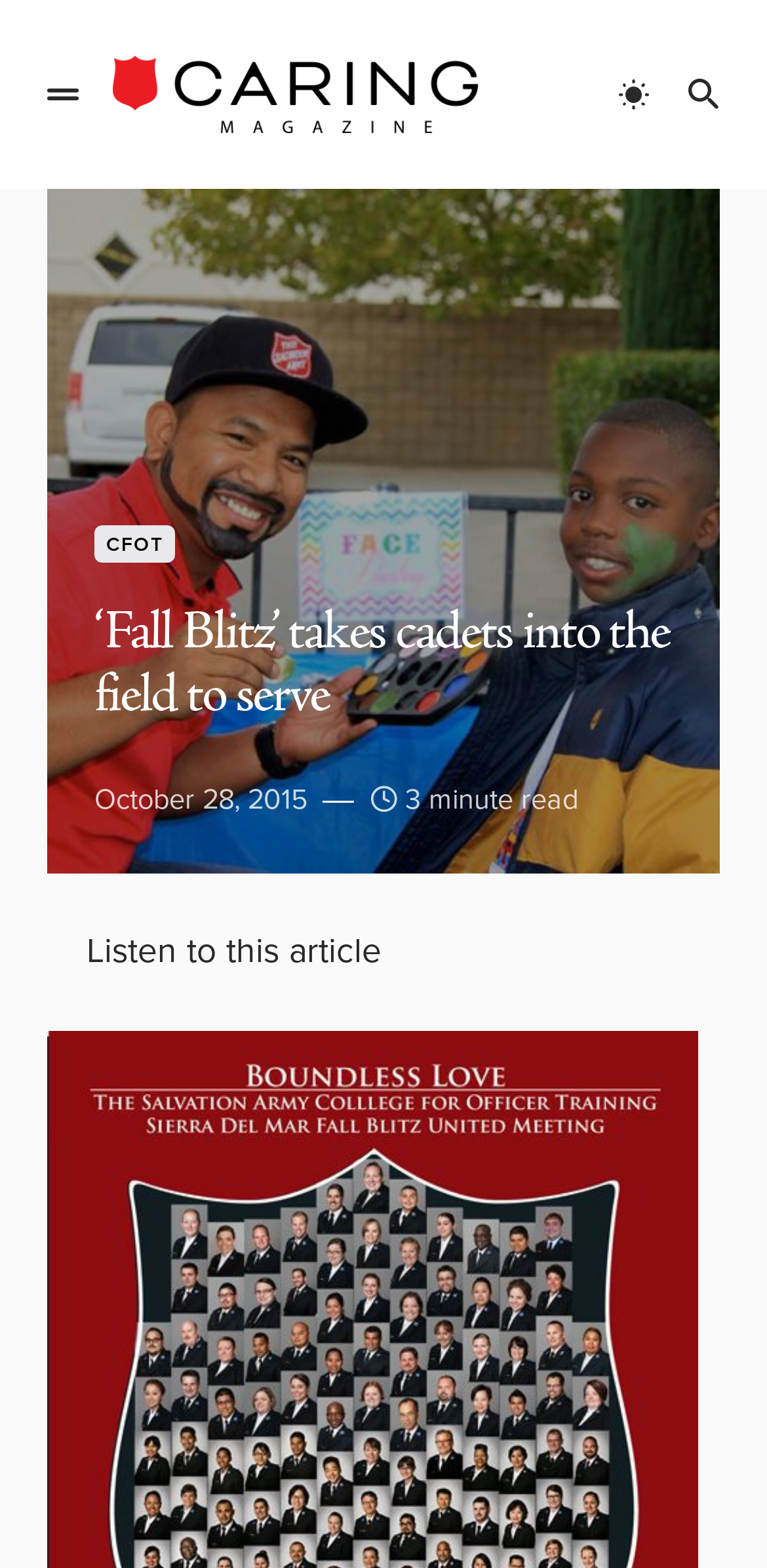Please find and give the text of the main heading on the webpage.

‘Fall Blitz’ takes cadets into the field to serve